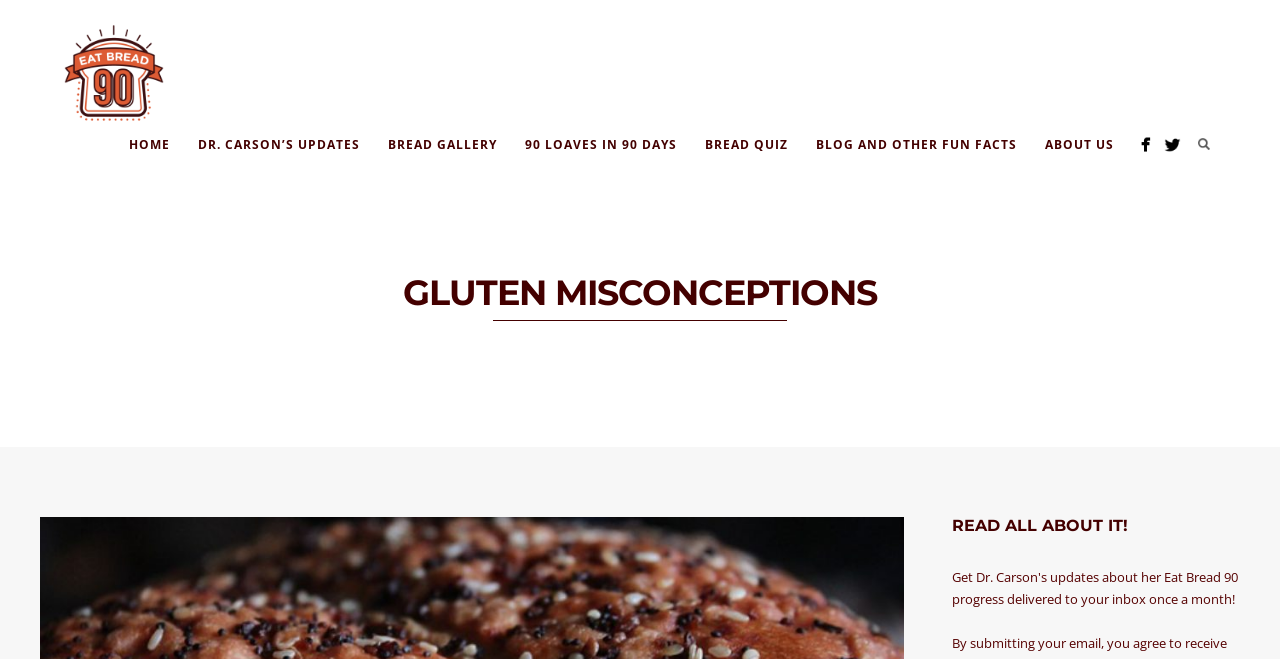Use the details in the image to answer the question thoroughly: 
How many social media links are there?

There are 2 social media links on the webpage, which are located next to the 'Search' link, and they are not labeled with specific social media platform names.